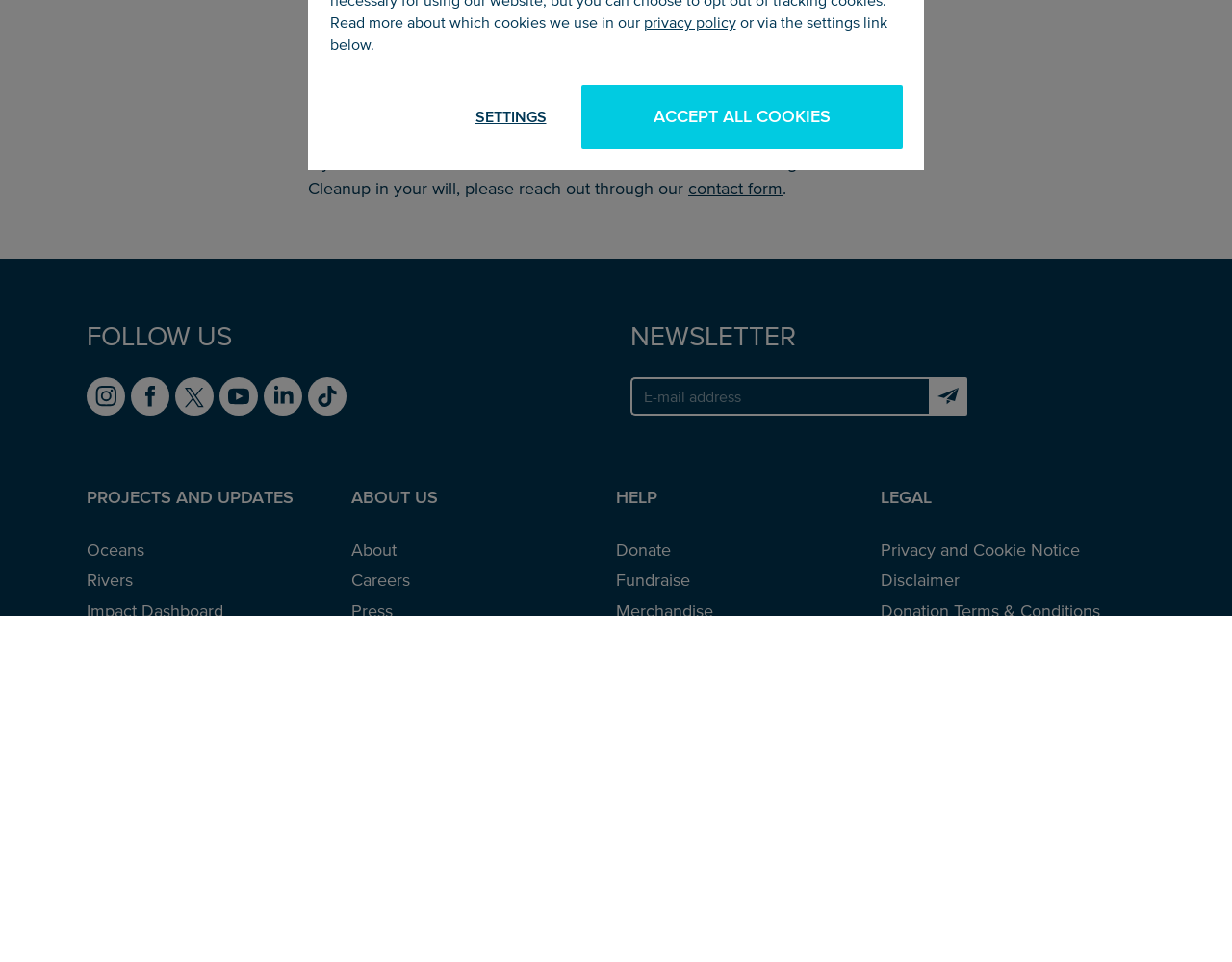Determine the bounding box coordinates in the format (top-left x, top-left y, bottom-right x, bottom-right y). Ensure all values are floating point numbers between 0 and 1. Identify the bounding box of the UI element described by: Global Public Affairs

[0.07, 0.682, 0.193, 0.714]